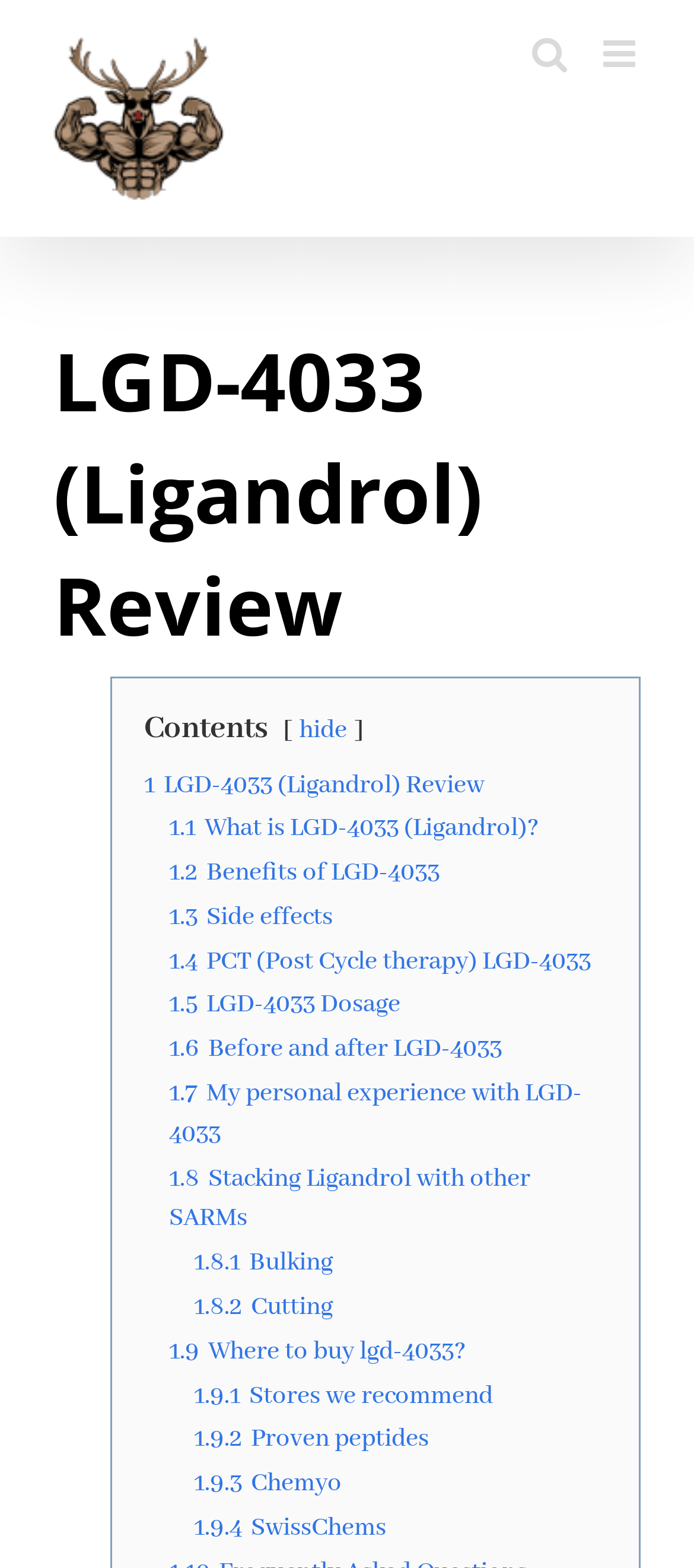Provide the text content of the webpage's main heading.

LGD-4033 (Ligandrol) Review